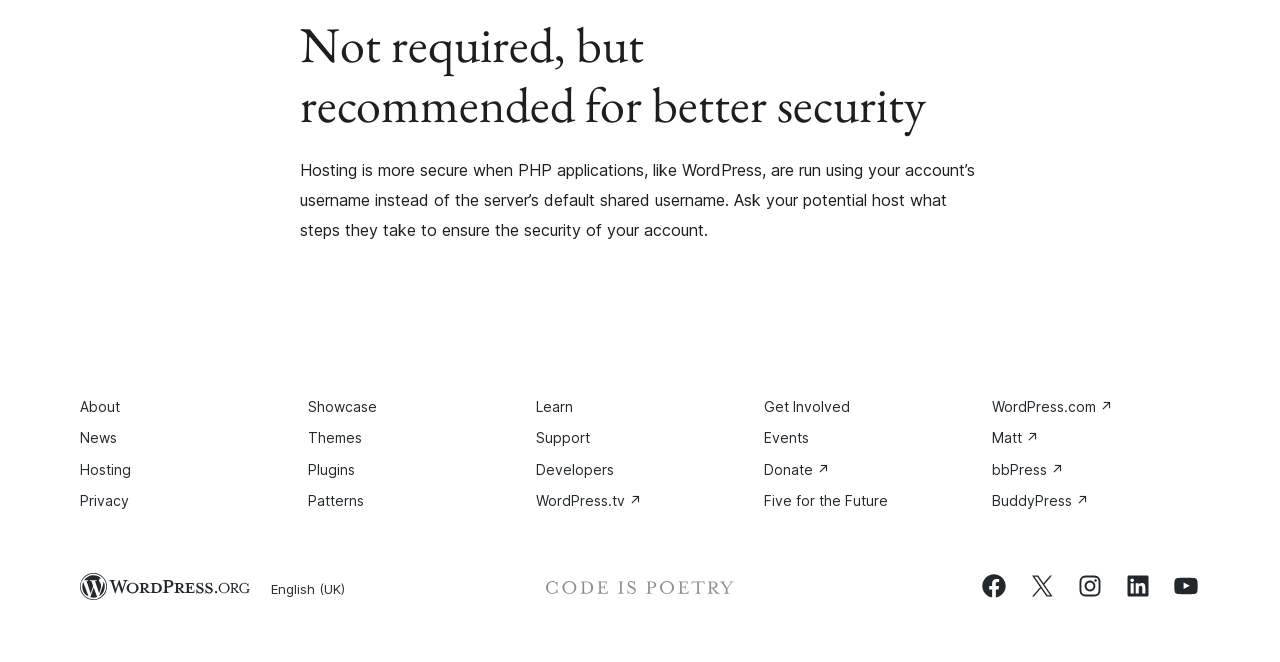Please identify the bounding box coordinates of the element on the webpage that should be clicked to follow this instruction: "Learn more about WordPress". The bounding box coordinates should be given as four float numbers between 0 and 1, formatted as [left, top, right, bottom].

[0.419, 0.6, 0.448, 0.626]